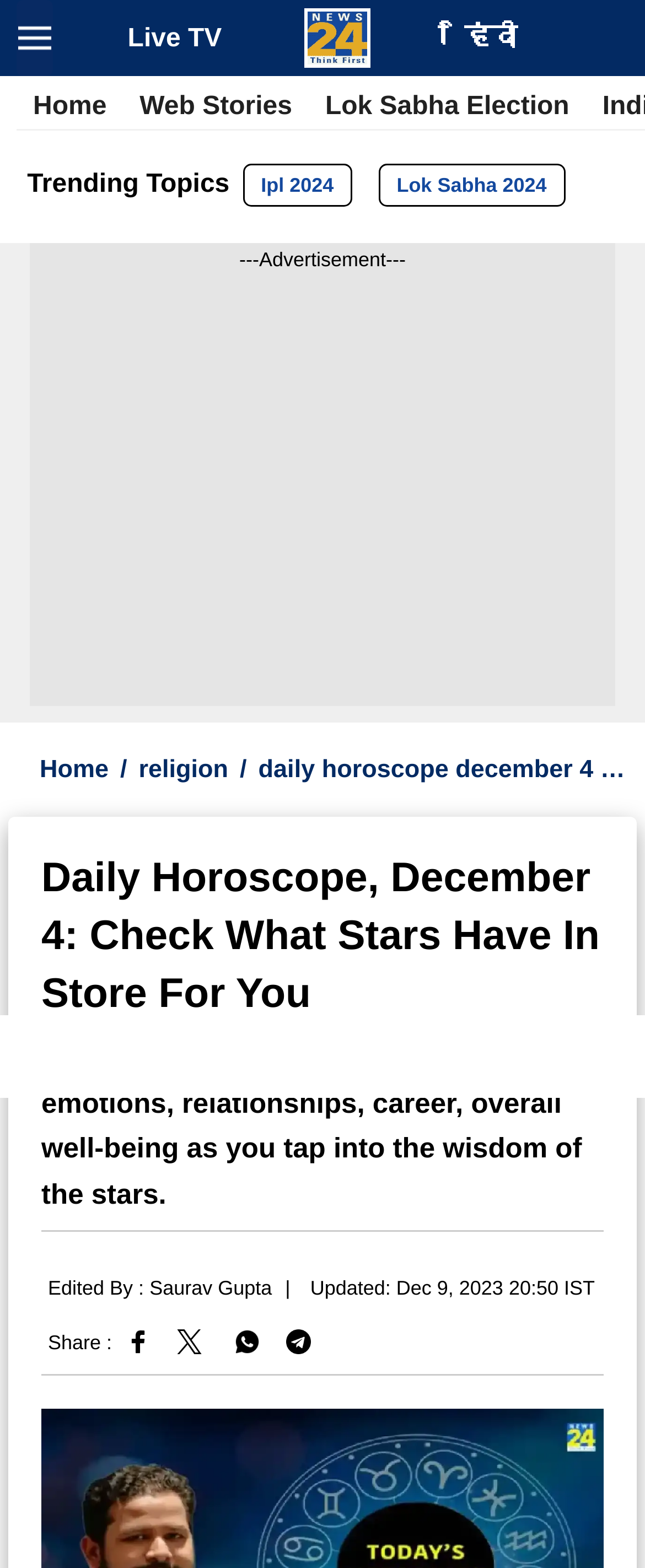Bounding box coordinates are specified in the format (top-left x, top-left y, bottom-right x, bottom-right y). All values are floating point numbers bounded between 0 and 1. Please provide the bounding box coordinate of the region this sentence describes: /religion

[0.168, 0.482, 0.354, 0.5]